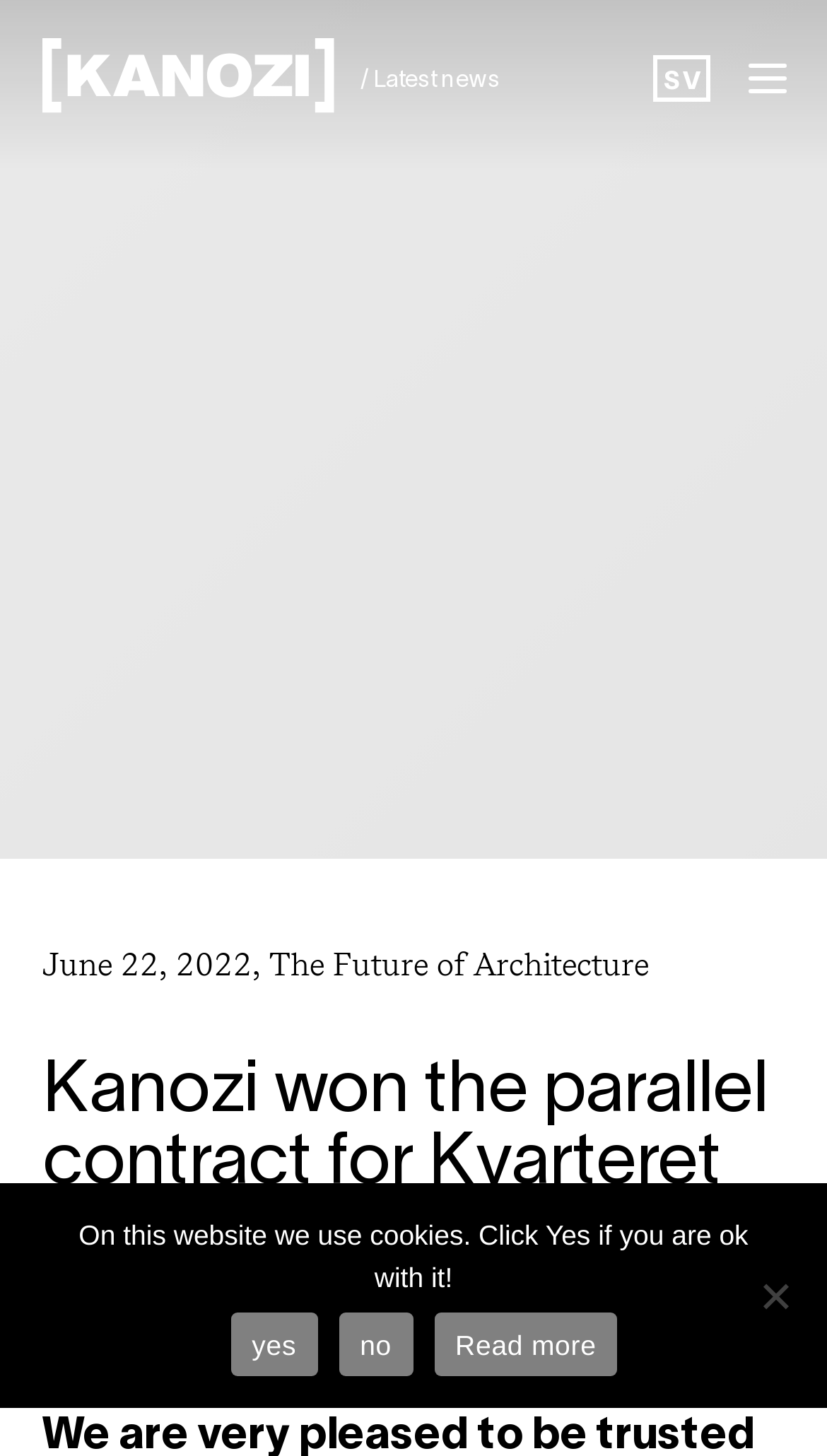Identify the bounding box coordinates for the element that needs to be clicked to fulfill this instruction: "contact us". Provide the coordinates in the format of four float numbers between 0 and 1: [left, top, right, bottom].

[0.077, 0.53, 1.0, 0.571]